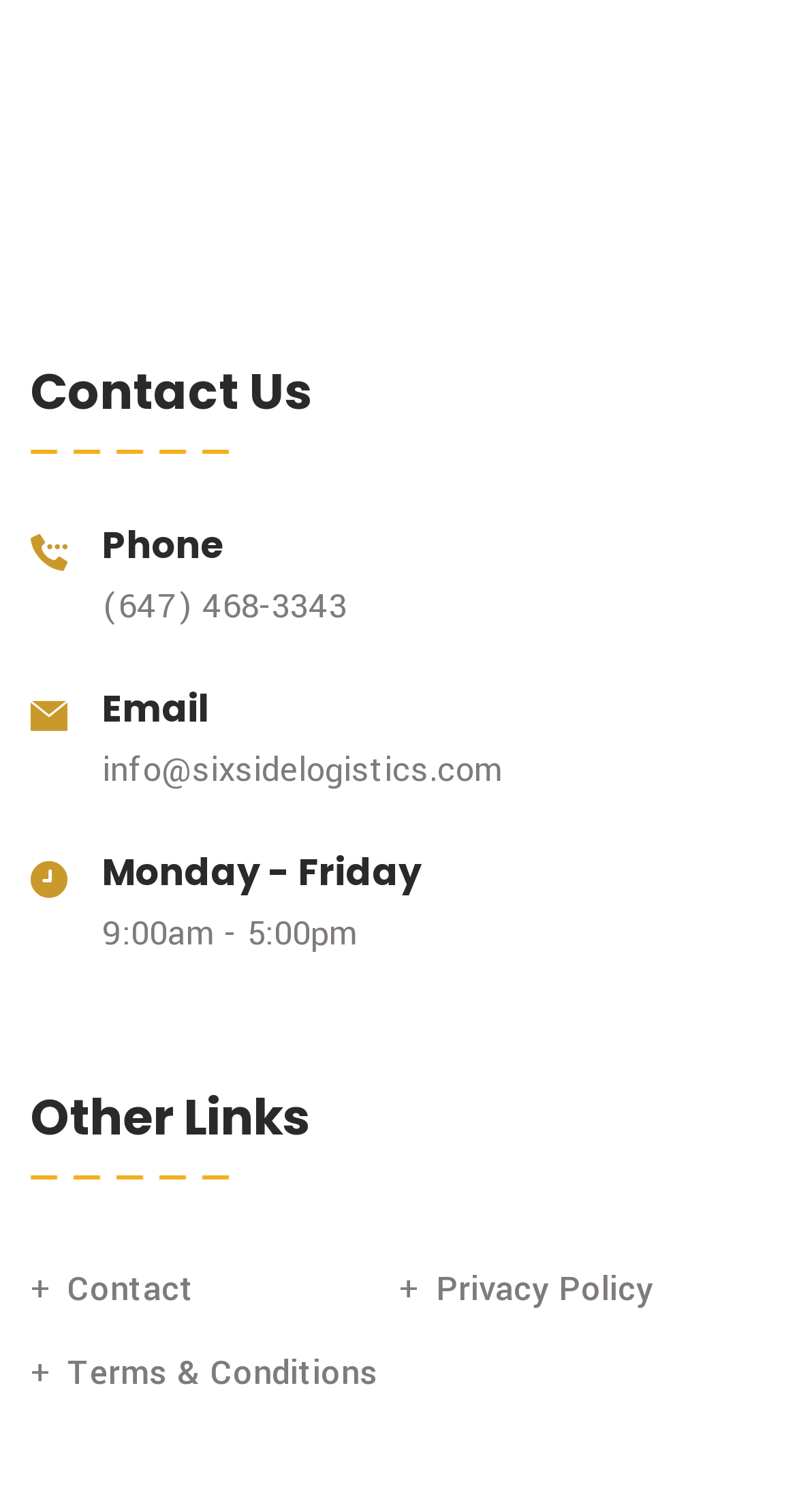Reply to the question with a single word or phrase:
What is the vertical position of 'Phone' relative to 'Email'?

Above